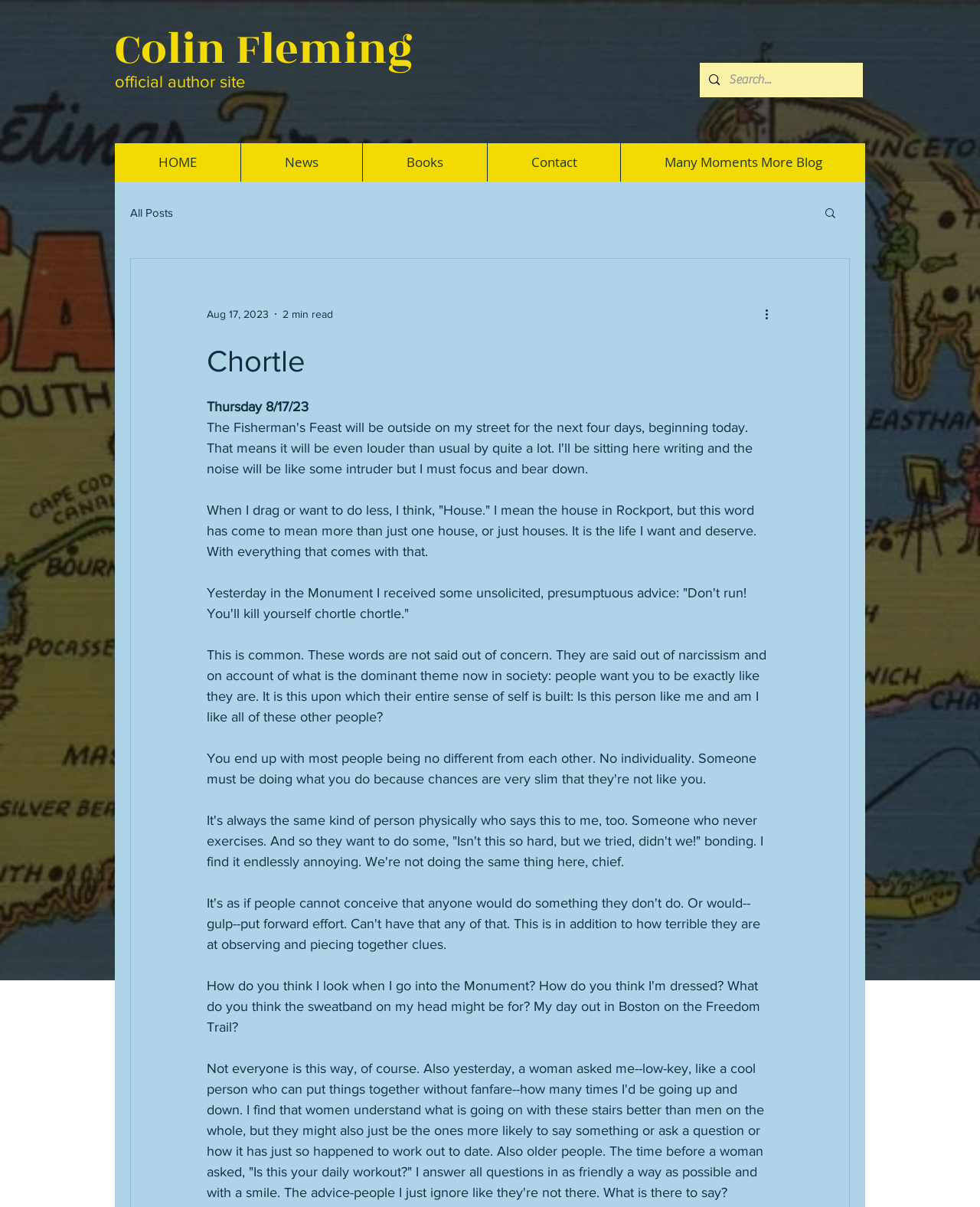Given the description "parent_node: International Puppet Day", determine the bounding box of the corresponding UI element.

None